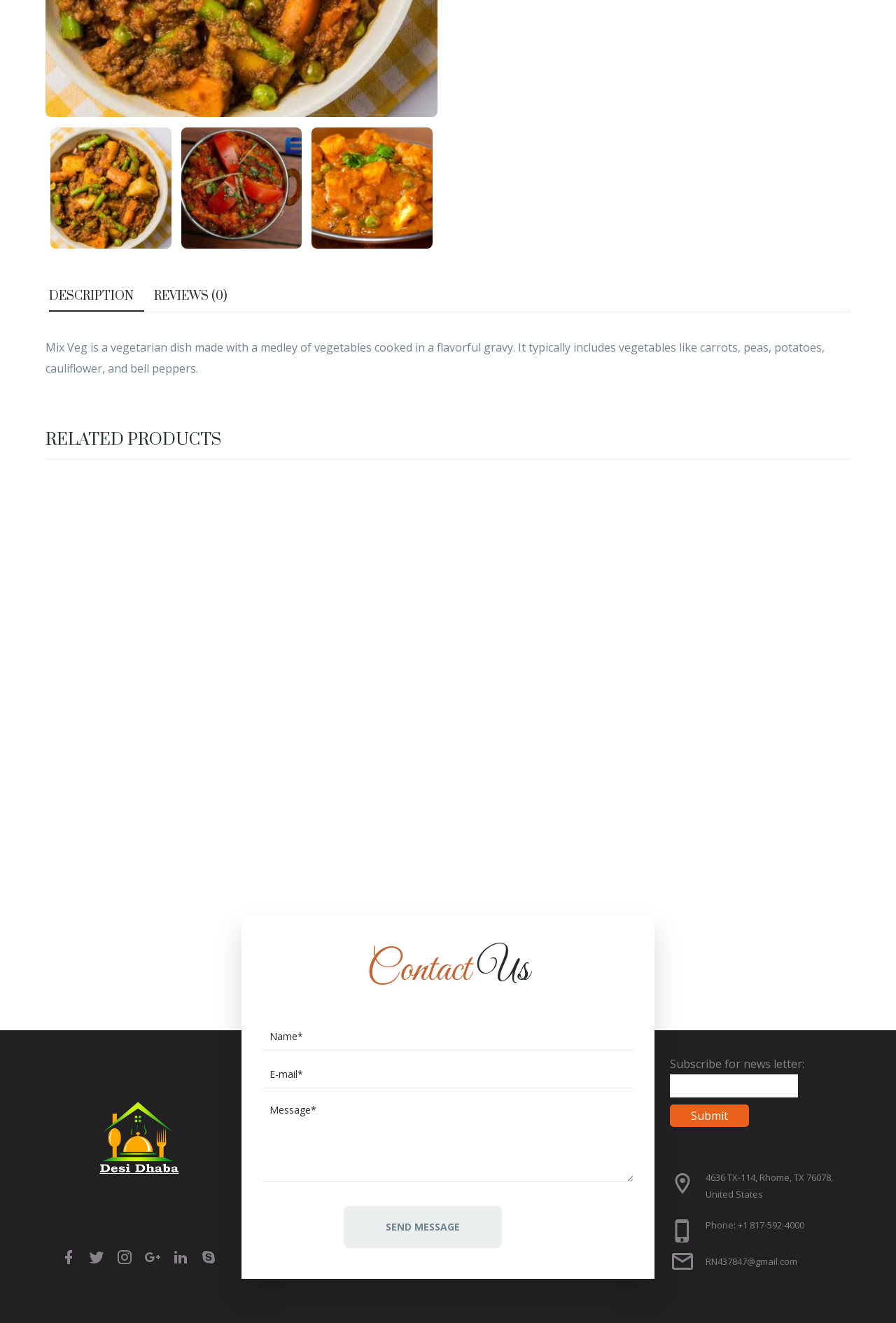Determine the bounding box coordinates of the clickable element necessary to fulfill the instruction: "Click the REVIEWS (0) tab". Provide the coordinates as four float numbers within the 0 to 1 range, i.e., [left, top, right, bottom].

[0.172, 0.215, 0.265, 0.234]